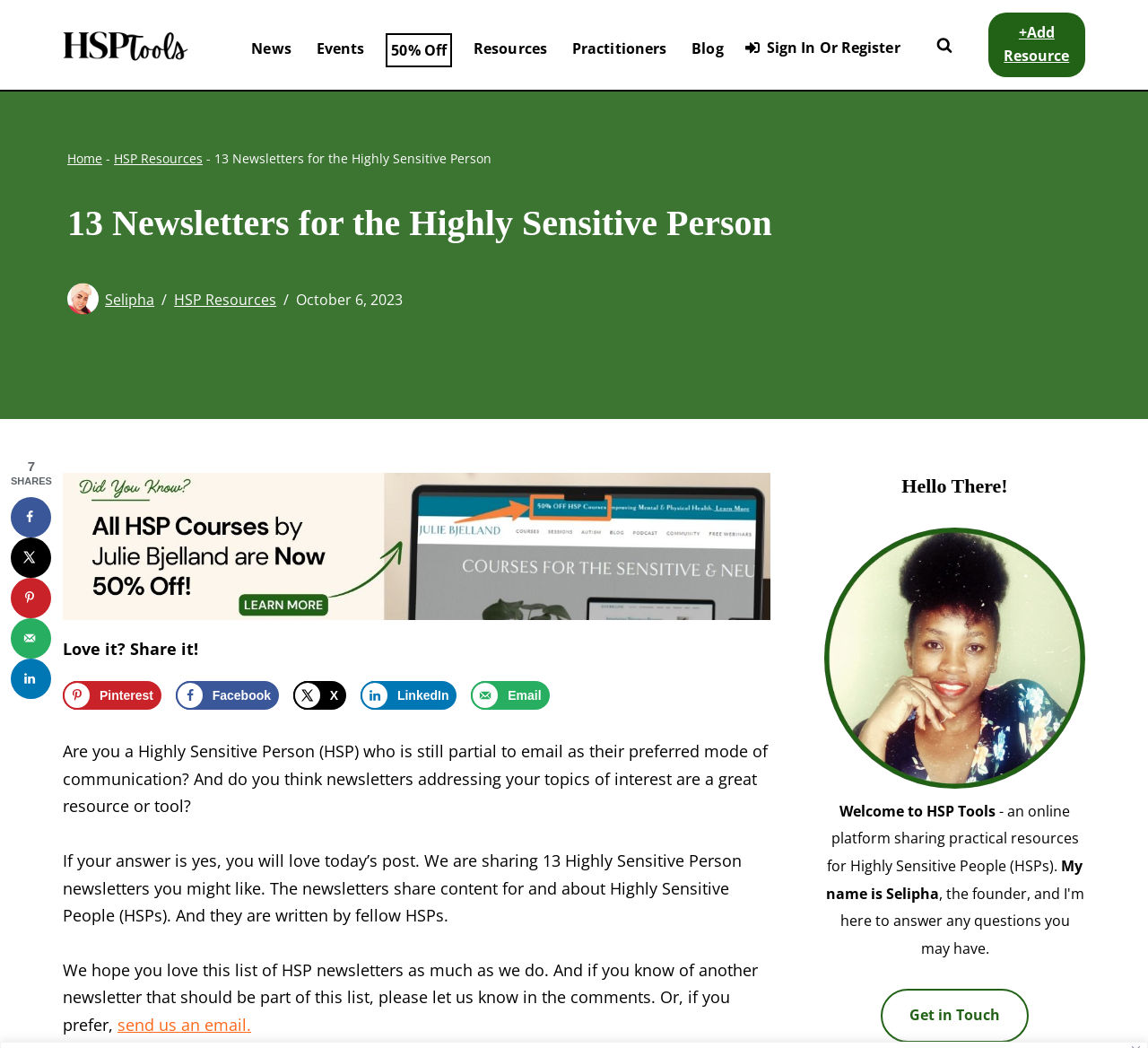How many images are in the webpage?
Look at the image and respond with a one-word or short-phrase answer.

11